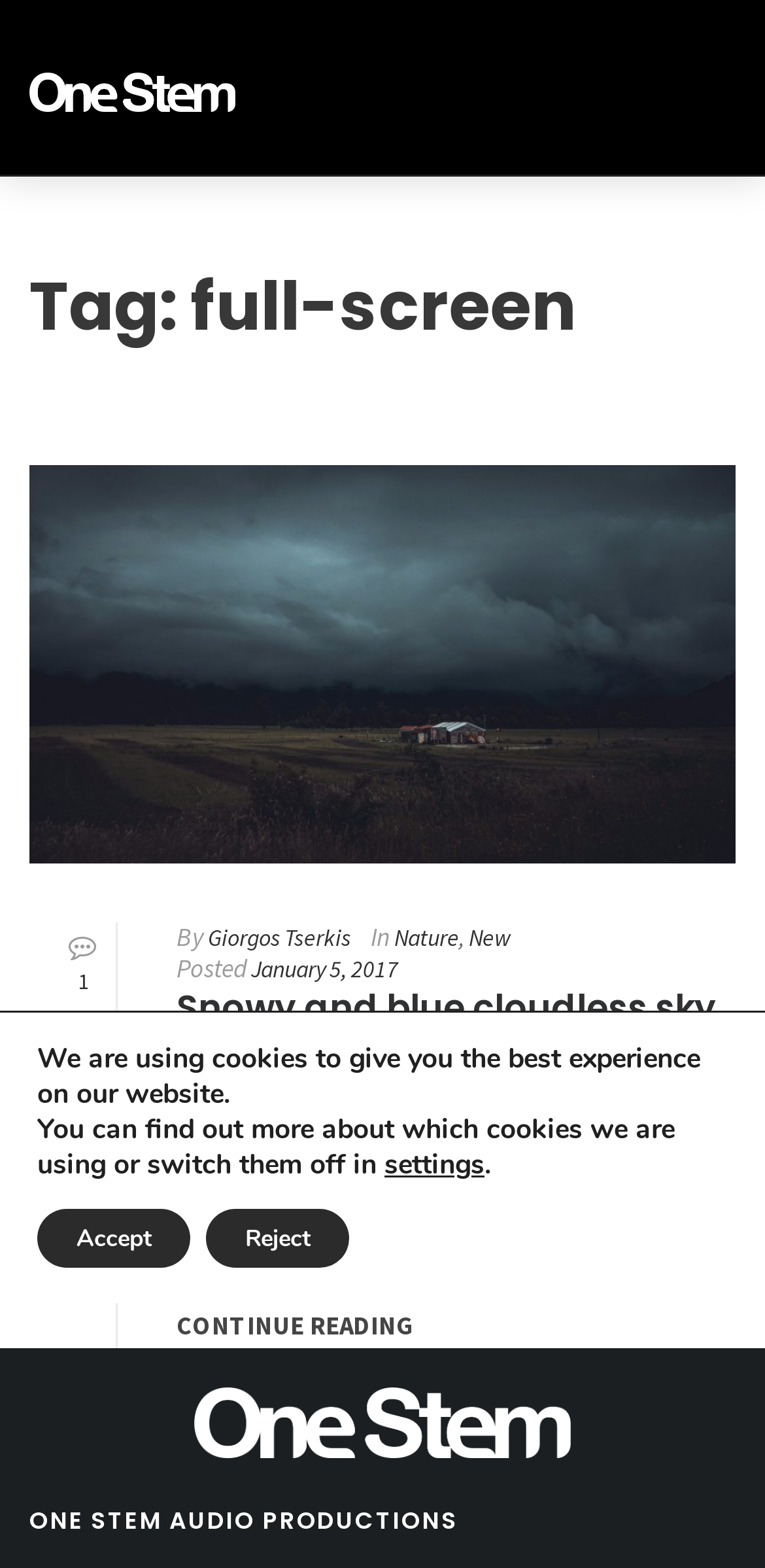Please specify the bounding box coordinates of the element that should be clicked to execute the given instruction: 'View the profile of Giorgos Tserkis'. Ensure the coordinates are four float numbers between 0 and 1, expressed as [left, top, right, bottom].

[0.272, 0.588, 0.459, 0.606]